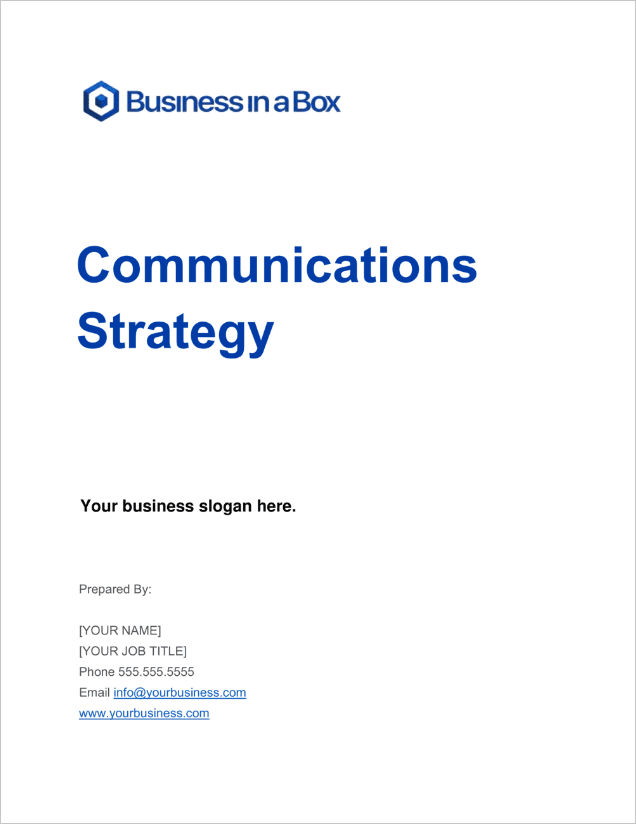Give a thorough description of the image, including any visible elements and their relationships.

The image displays the cover page of a "Communications Strategy" template from Business-in-a-Box. Featuring a clean and professional layout, the top of the page showcases the Business-in-a-Box logo, signaling the source of the document. The title "Communications Strategy" is prominently displayed in bold, blue lettering, making it clear and easy to read. Below the title, there is space designated for a business slogan, allowing users to personalize the document. The bottom section includes prepared fields for user details, such as name, job title, contact number, email address, and website, facilitating easy customization for various business needs. This template serves as a useful tool for organizations looking to streamline their communication strategies effectively.